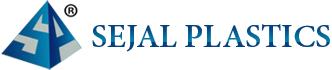Examine the image carefully and respond to the question with a detailed answer: 
What do the three overlapping triangular shapes symbolize?

According to the caption, the geometric design consisting of three overlapping triangular shapes symbolizes innovation and reliability in the field of plastics manufacturing, which is a key aspect of Sejal Plastics' brand identity.